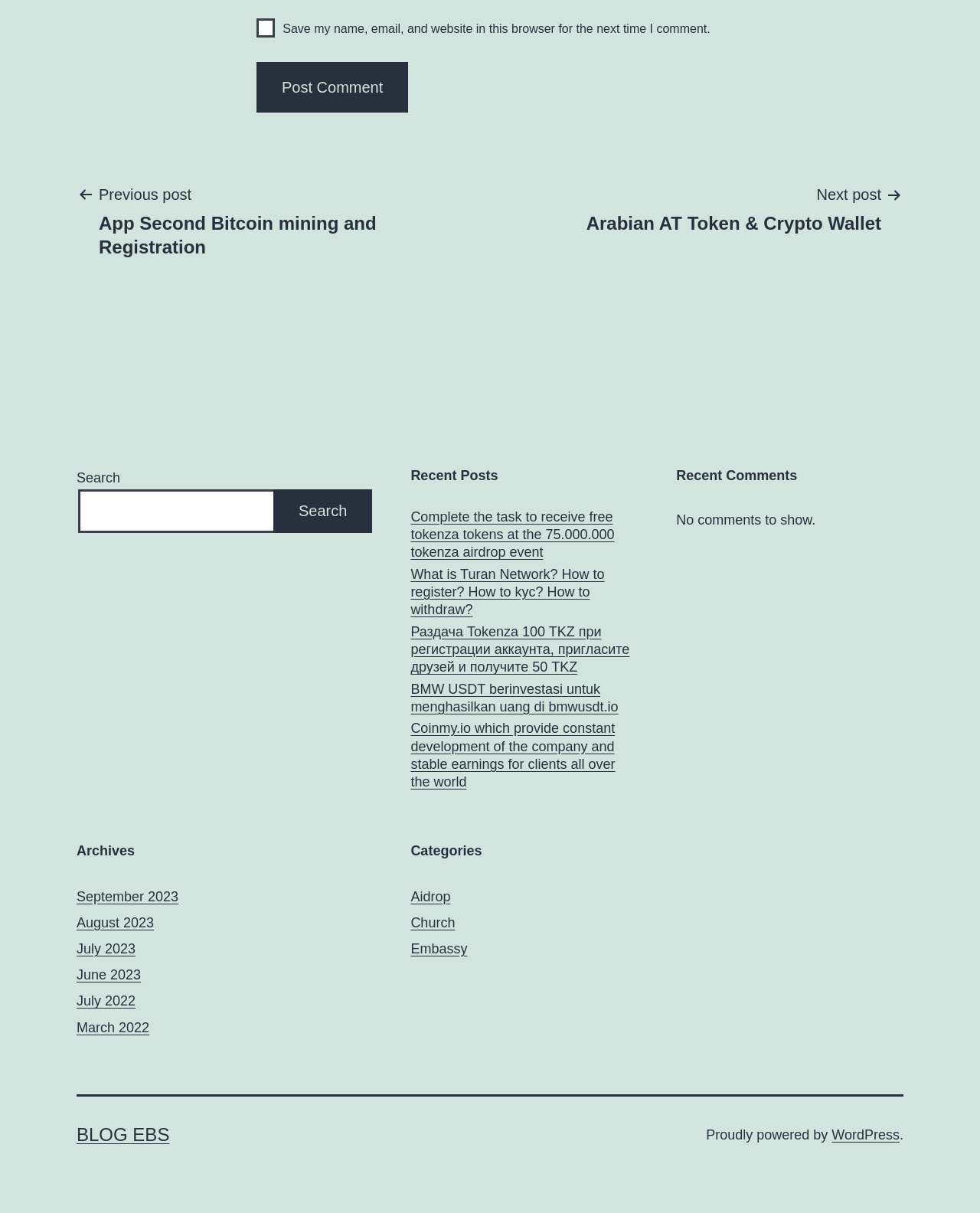With reference to the image, please provide a detailed answer to the following question: How many categories are listed?

I counted the number of links under the 'Categories' heading, which represent different categories, and found 3 categories listed.